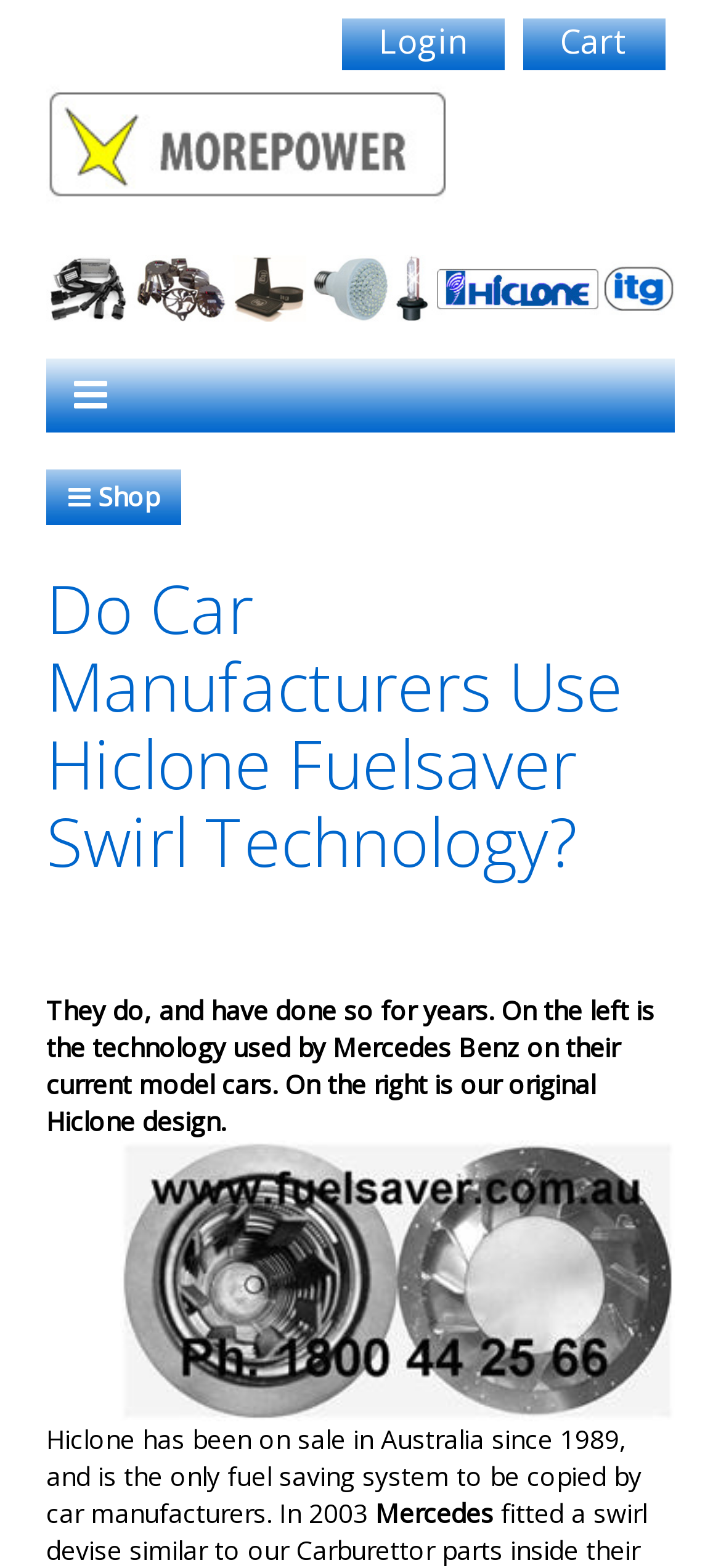What is the relationship between Hiclone and car manufacturers?
Based on the screenshot, provide your answer in one word or phrase.

Copied by car manufacturers